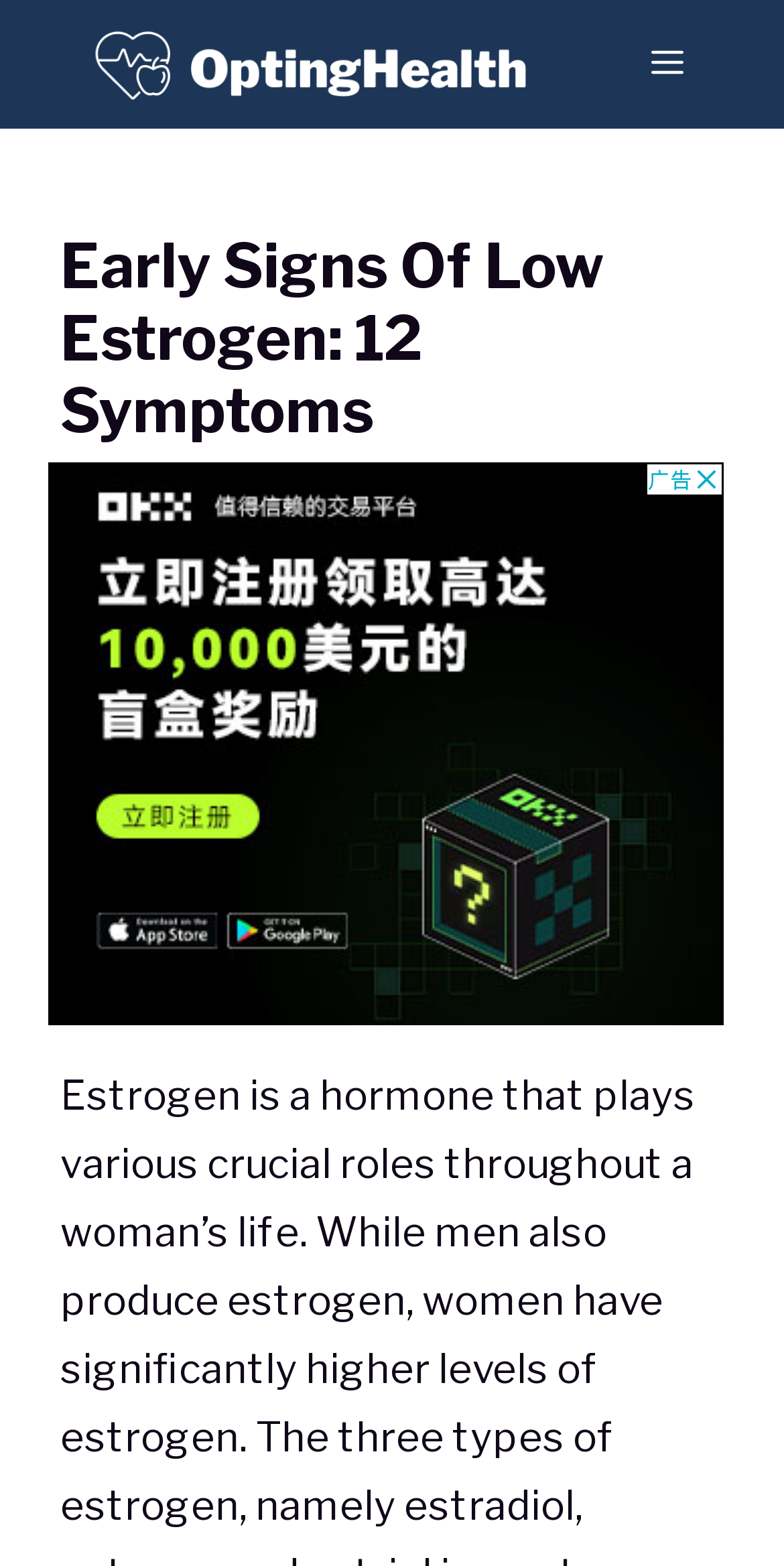Bounding box coordinates are specified in the format (top-left x, top-left y, bottom-right x, bottom-right y). All values are floating point numbers bounded between 0 and 1. Please provide the bounding box coordinate of the region this sentence describes: aria-label="Advertisement" name="aswift_1" title="Advertisement"

[0.062, 0.295, 0.923, 0.655]